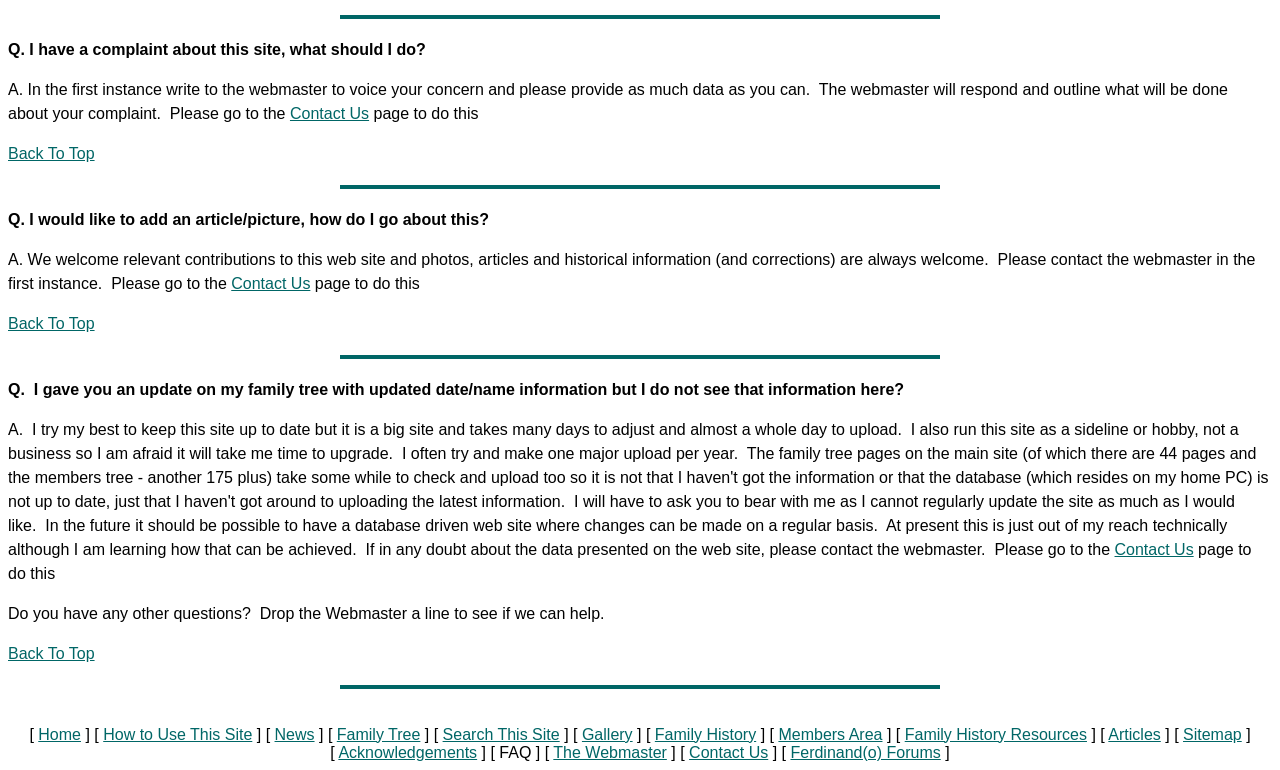Kindly determine the bounding box coordinates of the area that needs to be clicked to fulfill this instruction: "View the family tree".

[0.263, 0.942, 0.328, 0.964]